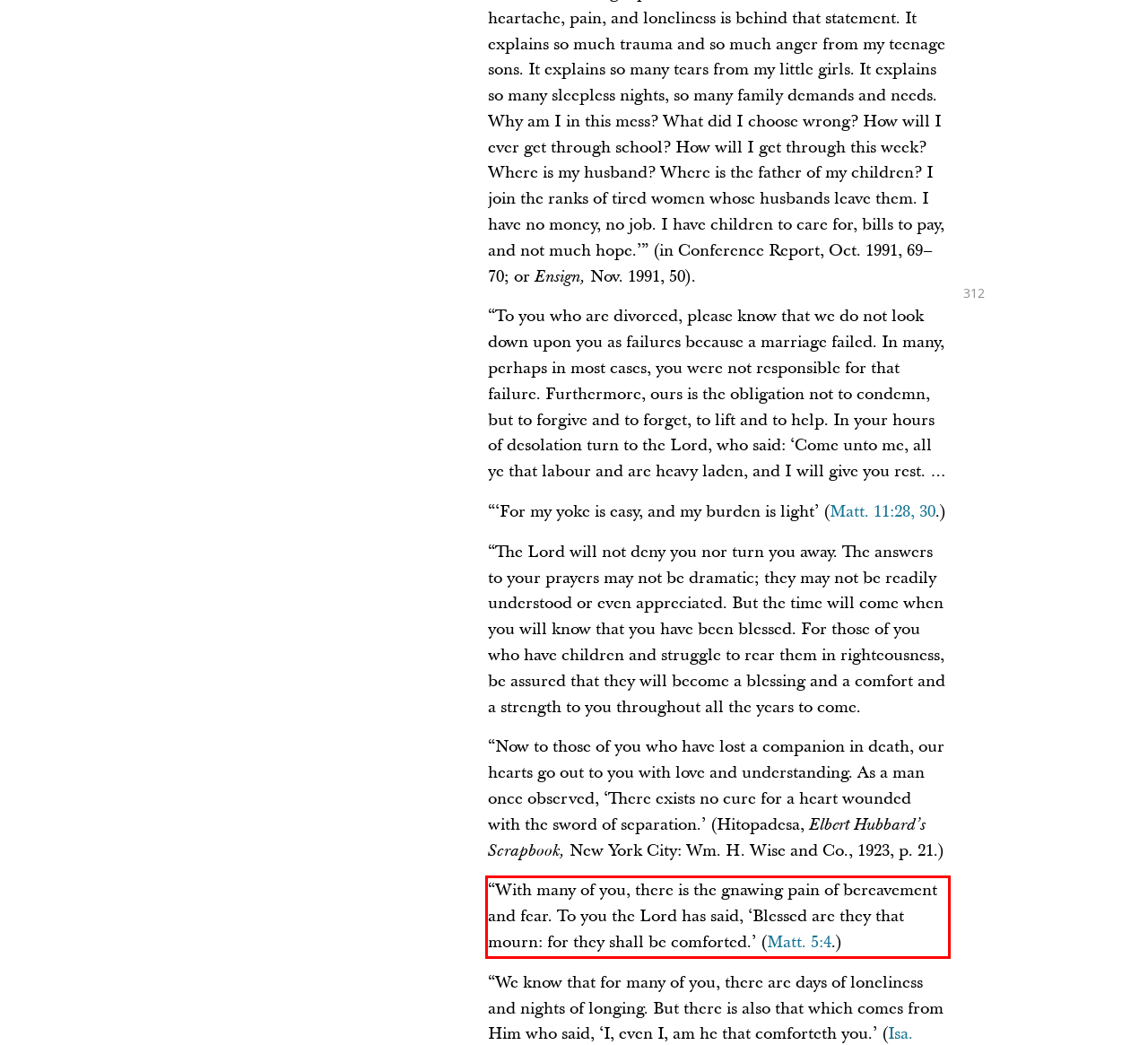Examine the webpage screenshot and use OCR to recognize and output the text within the red bounding box.

“With many of you, there is the gnawing pain of bereavement and fear. To you the Lord has said, ‘Blessed are they that mourn: for they shall be comforted.’ (Matt. 5:4.)